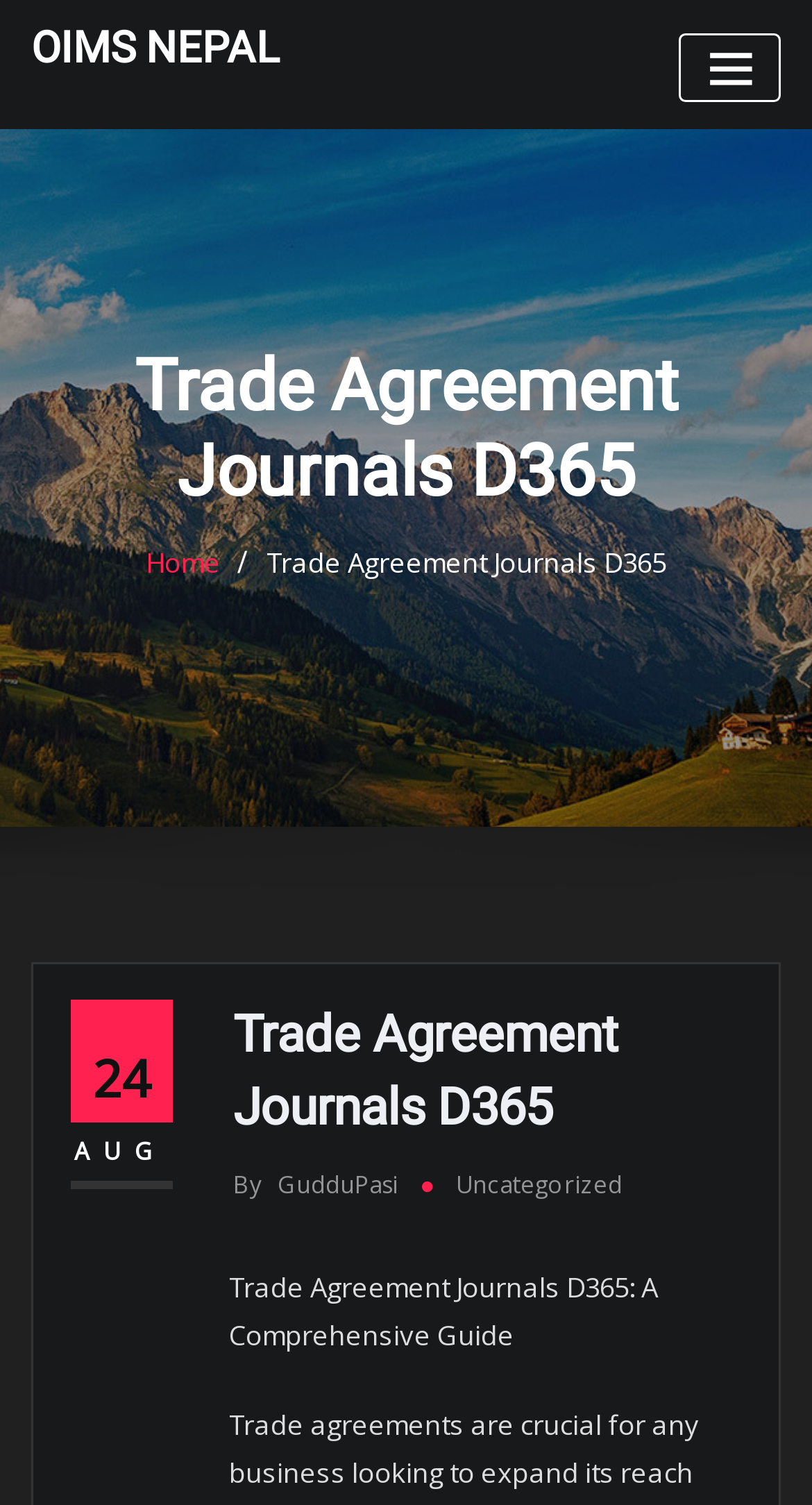Given the content of the image, can you provide a detailed answer to the question?
Who is the author of the journal?

The author of the journal can be found at the bottom of the webpage, where it is written as 'By GudduPasi' in a link element.